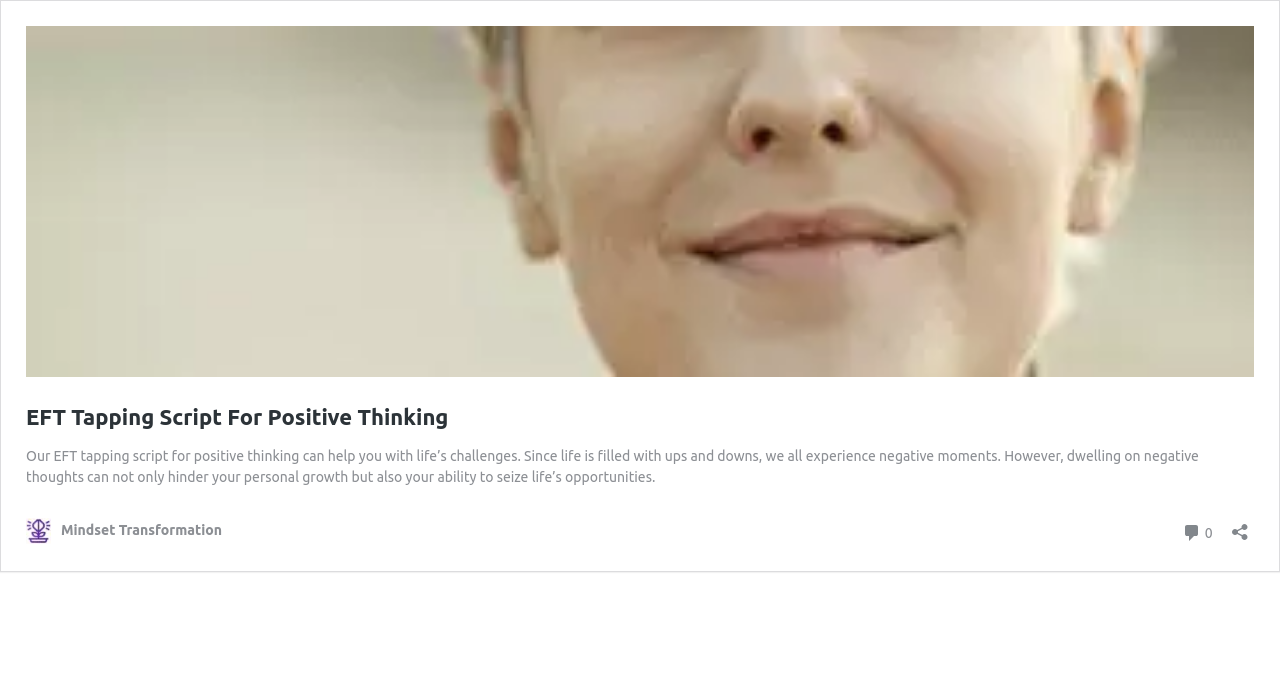Find the bounding box coordinates for the UI element whose description is: "Mindset Transformation". The coordinates should be four float numbers between 0 and 1, in the format [left, top, right, bottom].

[0.02, 0.747, 0.173, 0.783]